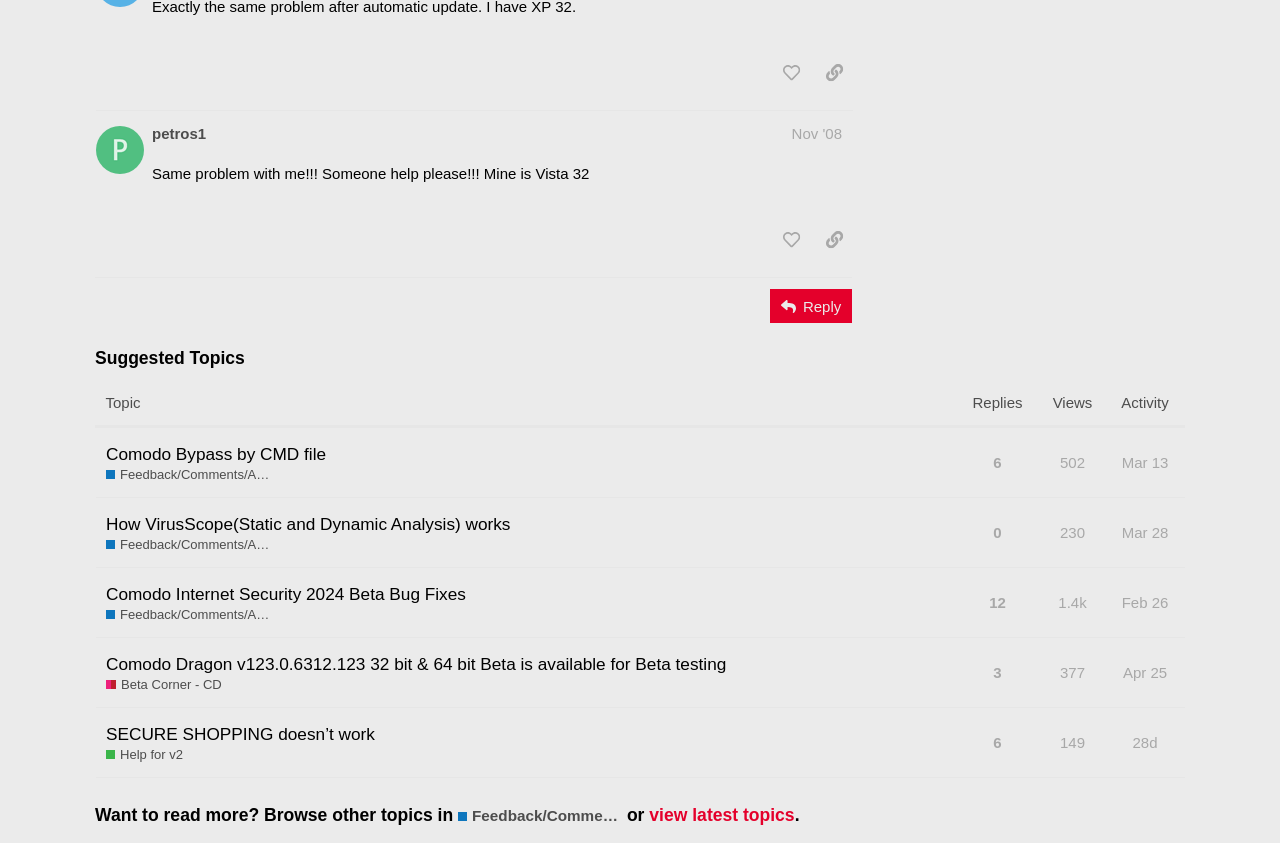Using the provided element description, identify the bounding box coordinates as (top-left x, top-left y, bottom-right x, bottom-right y). Ensure all values are between 0 and 1. Description: Mar 28

[0.872, 0.604, 0.917, 0.66]